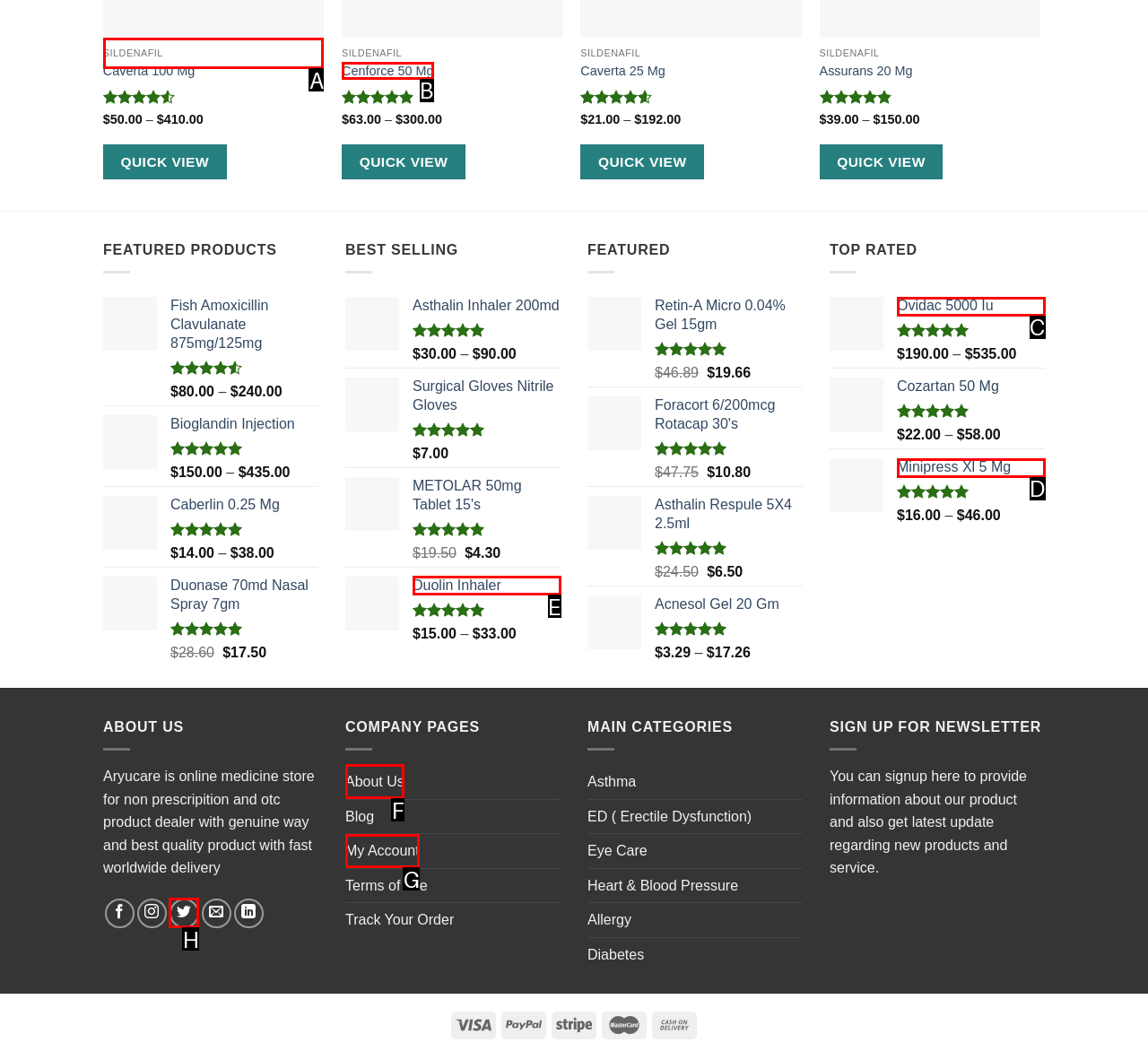Identify which HTML element should be clicked to fulfill this instruction: Quick view of SILDENAFIL Reply with the correct option's letter.

A